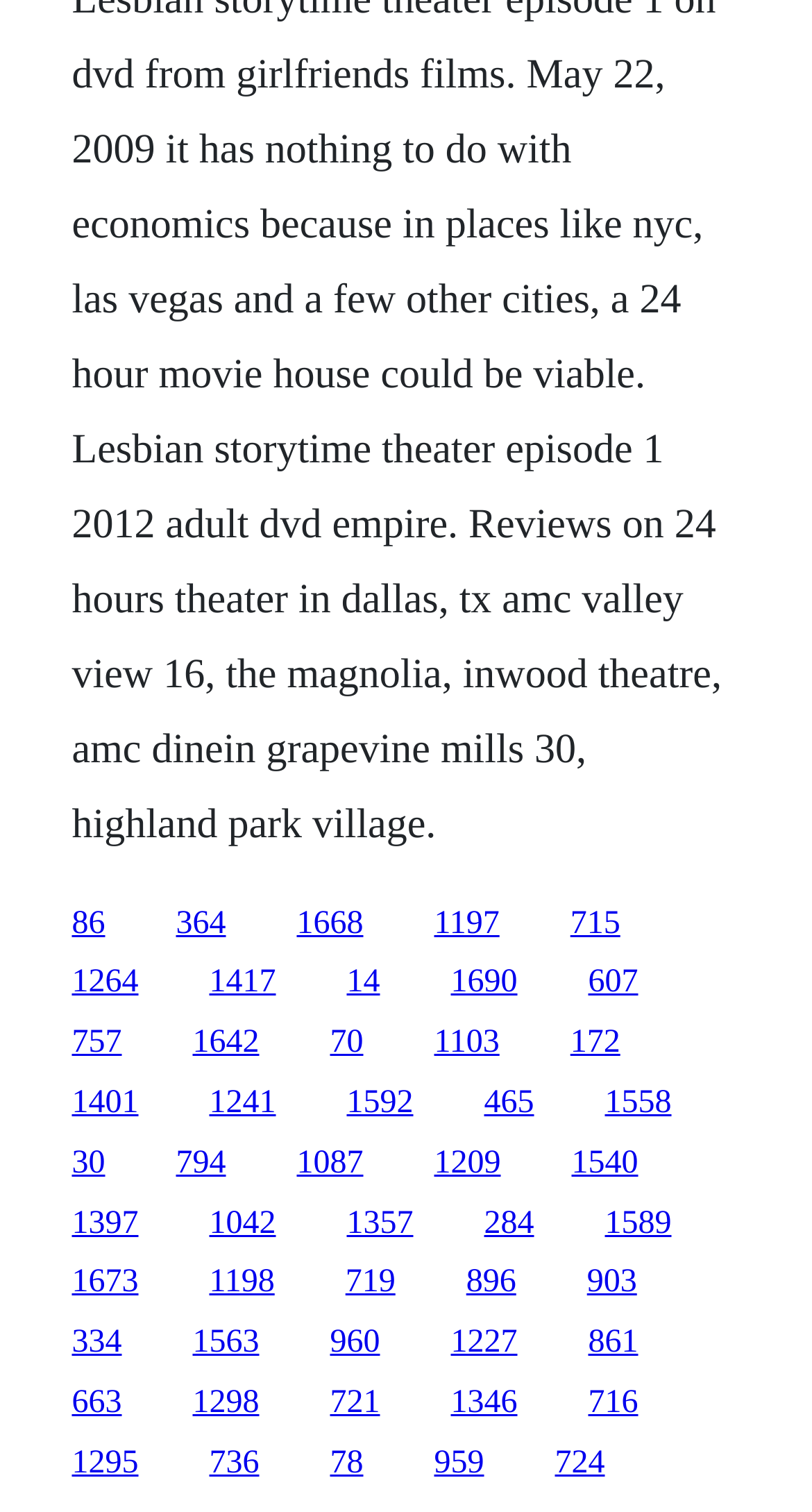Respond with a single word or phrase to the following question: Are the links grouped into categories?

Unclear